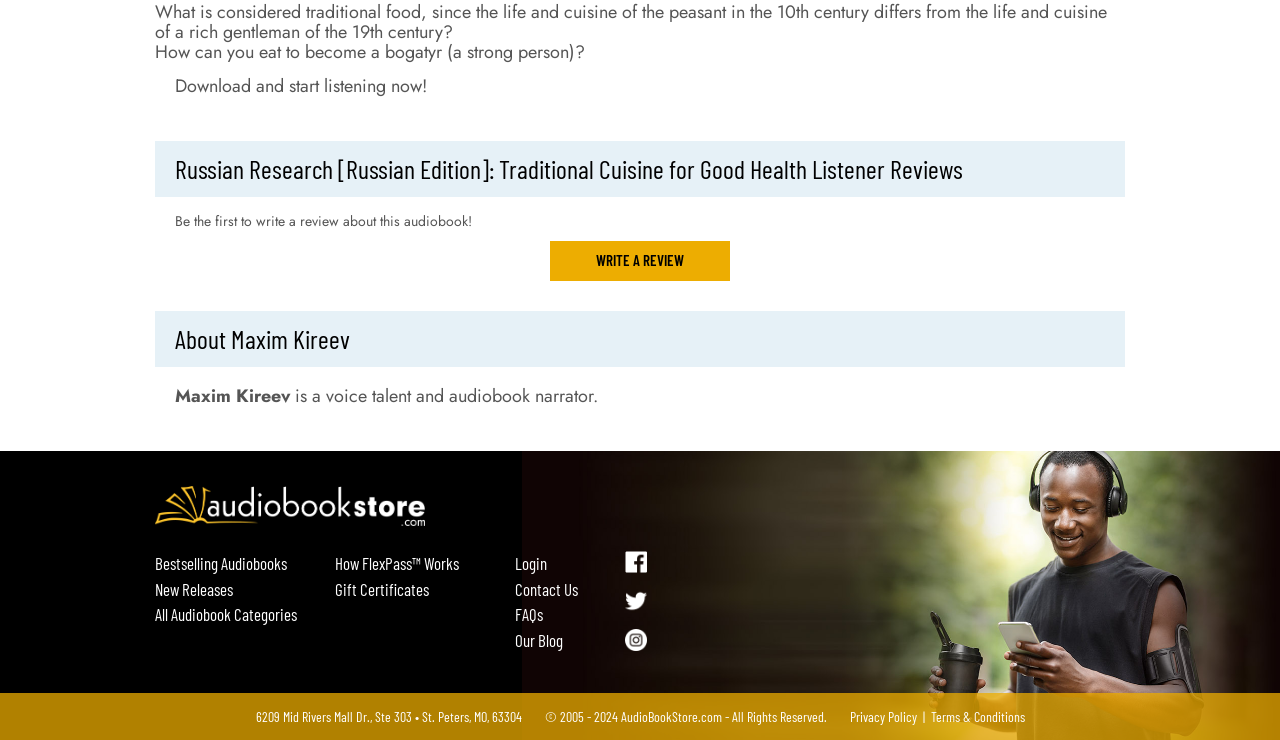Identify the bounding box coordinates of the clickable region necessary to fulfill the following instruction: "Visit AudiobookStore.com Facebook Page". The bounding box coordinates should be four float numbers between 0 and 1, i.e., [left, top, right, bottom].

[0.488, 0.745, 0.505, 0.797]